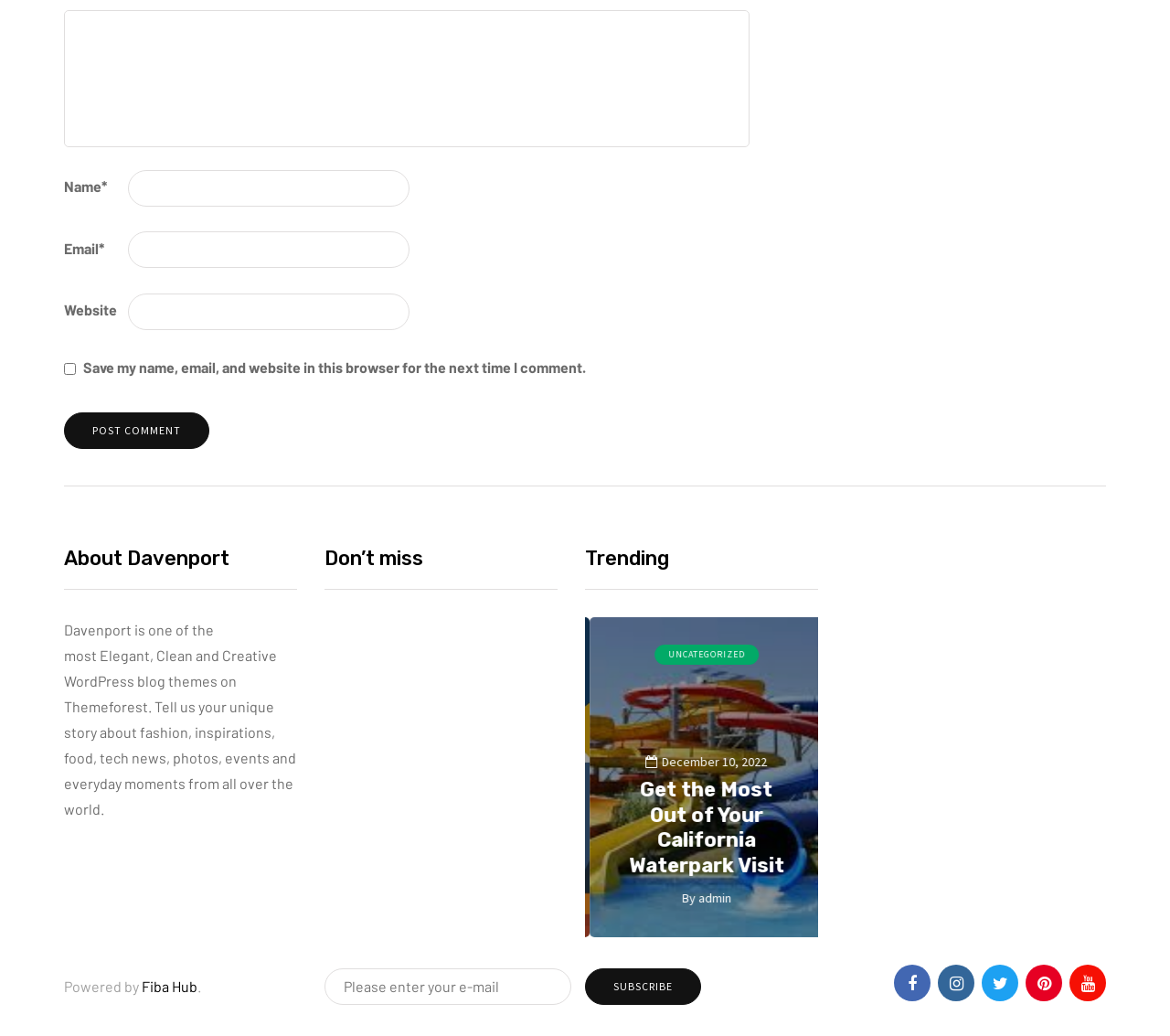Mark the bounding box of the element that matches the following description: "parent_node: Website name="url"".

[0.109, 0.283, 0.35, 0.318]